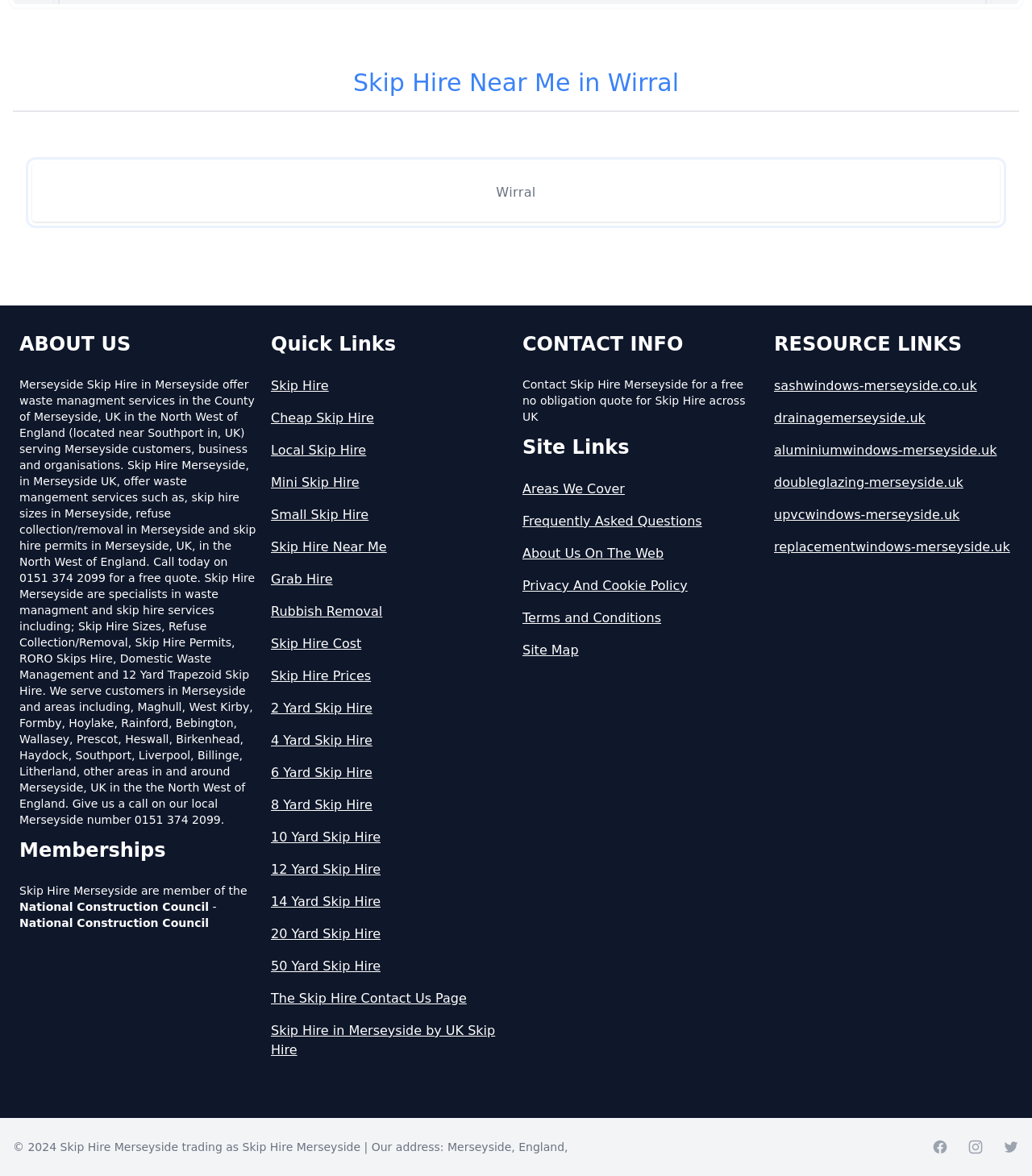What social media platforms does Skip Hire Merseyside have a presence on?
Look at the image and answer the question using a single word or phrase.

Facebook, Instagram, Twitter